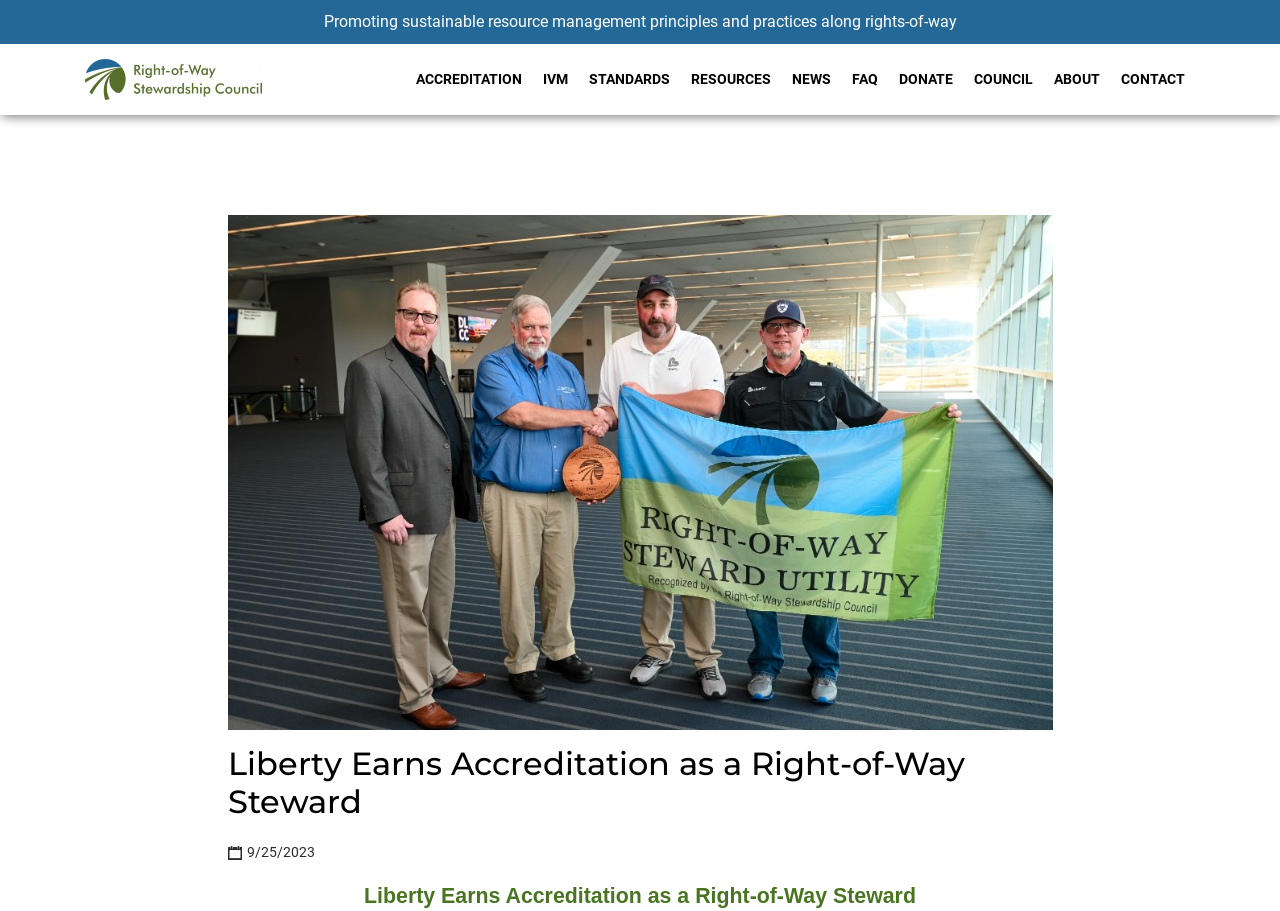Identify the bounding box coordinates for the element you need to click to achieve the following task: "Learn about the council". Provide the bounding box coordinates as four float numbers between 0 and 1, in the form [left, top, right, bottom].

[0.753, 0.048, 0.815, 0.126]